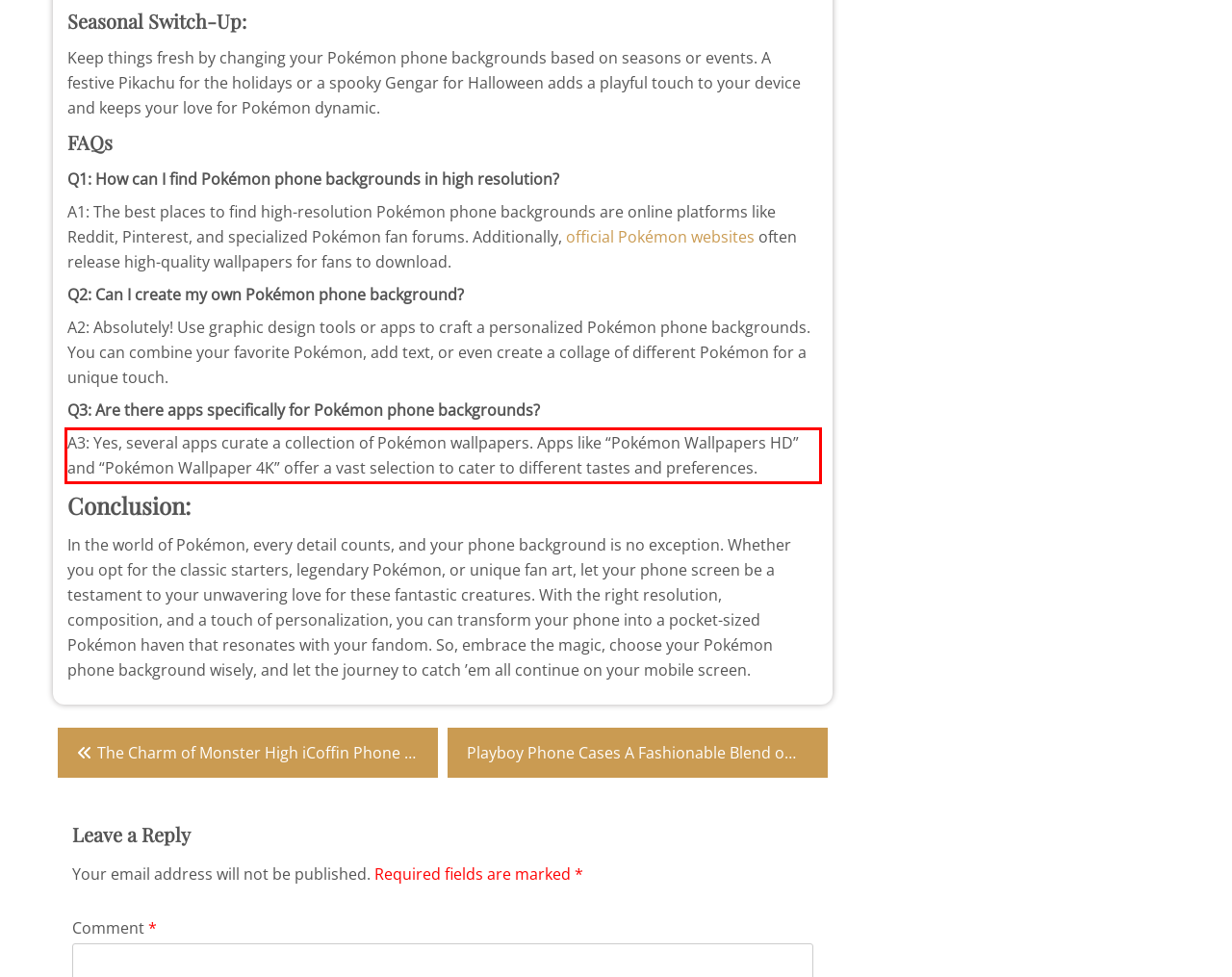You have a screenshot of a webpage with a red bounding box. Identify and extract the text content located inside the red bounding box.

A3: Yes, several apps curate a collection of Pokémon wallpapers. Apps like “Pokémon Wallpapers HD” and “Pokémon Wallpaper 4K” offer a vast selection to cater to different tastes and preferences.